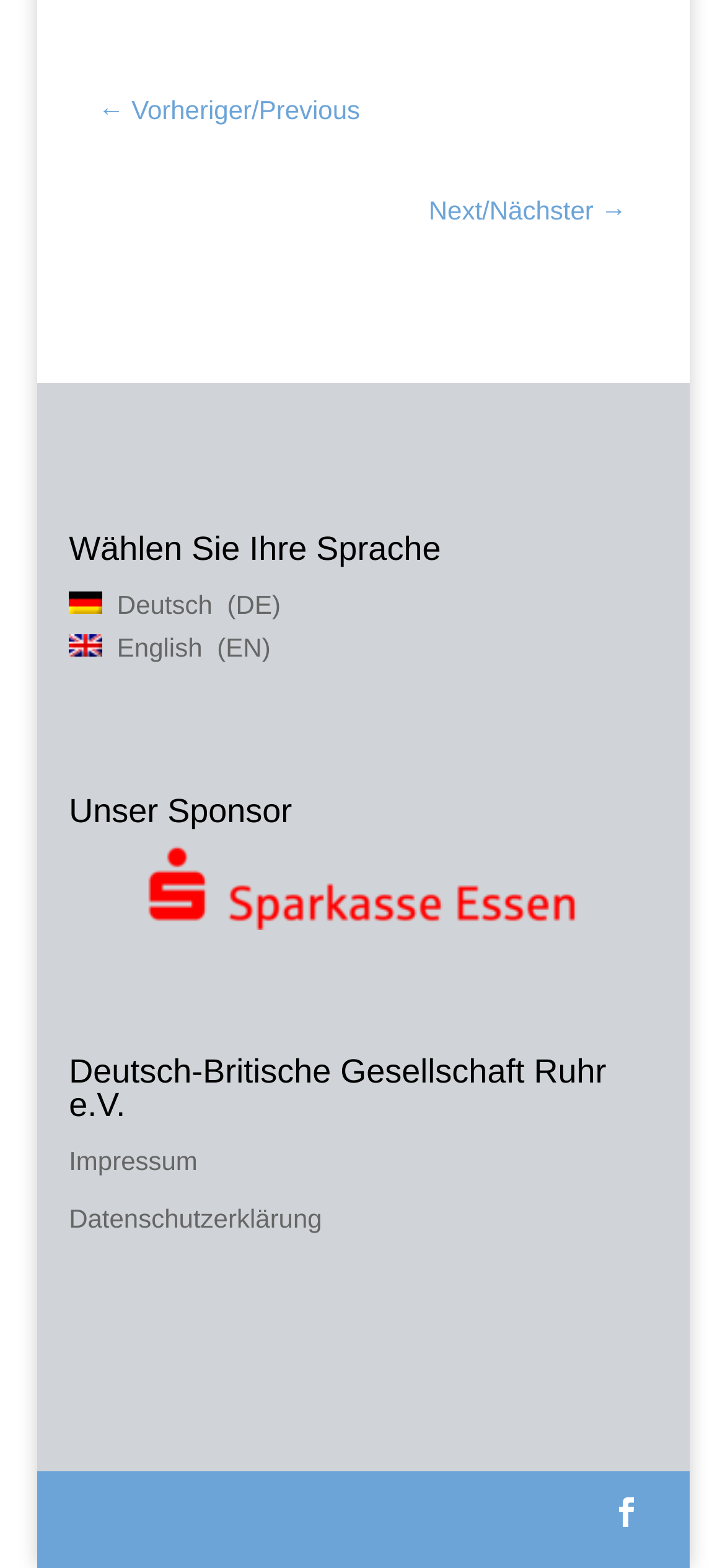Find the bounding box coordinates for the HTML element described in this sentence: "Folgen". Provide the coordinates as four float numbers between 0 and 1, in the format [left, top, right, bottom].

[0.823, 0.945, 0.905, 0.983]